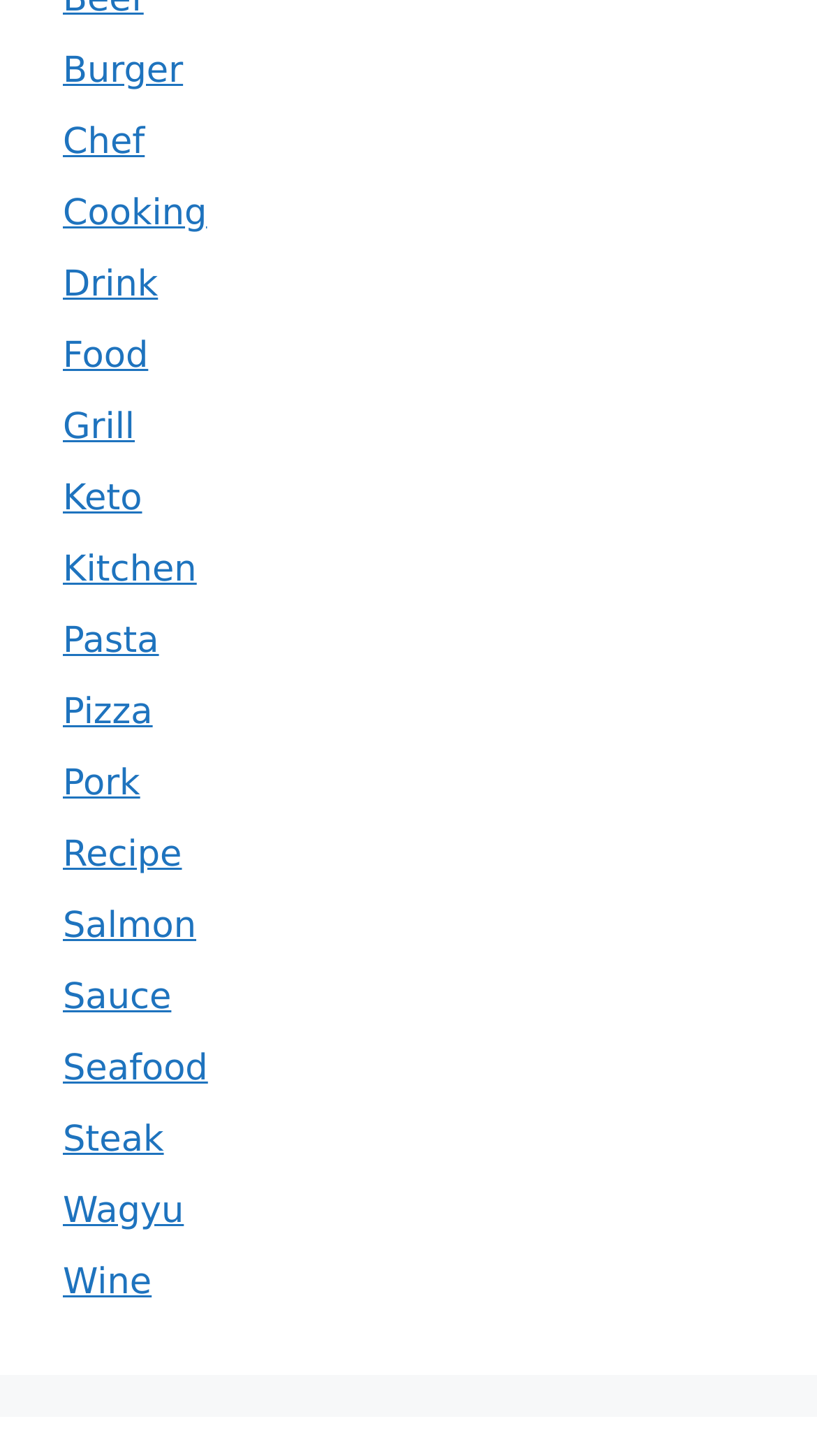Identify the bounding box coordinates of the area that should be clicked in order to complete the given instruction: "visit the Wine page". The bounding box coordinates should be four float numbers between 0 and 1, i.e., [left, top, right, bottom].

[0.077, 0.867, 0.186, 0.896]